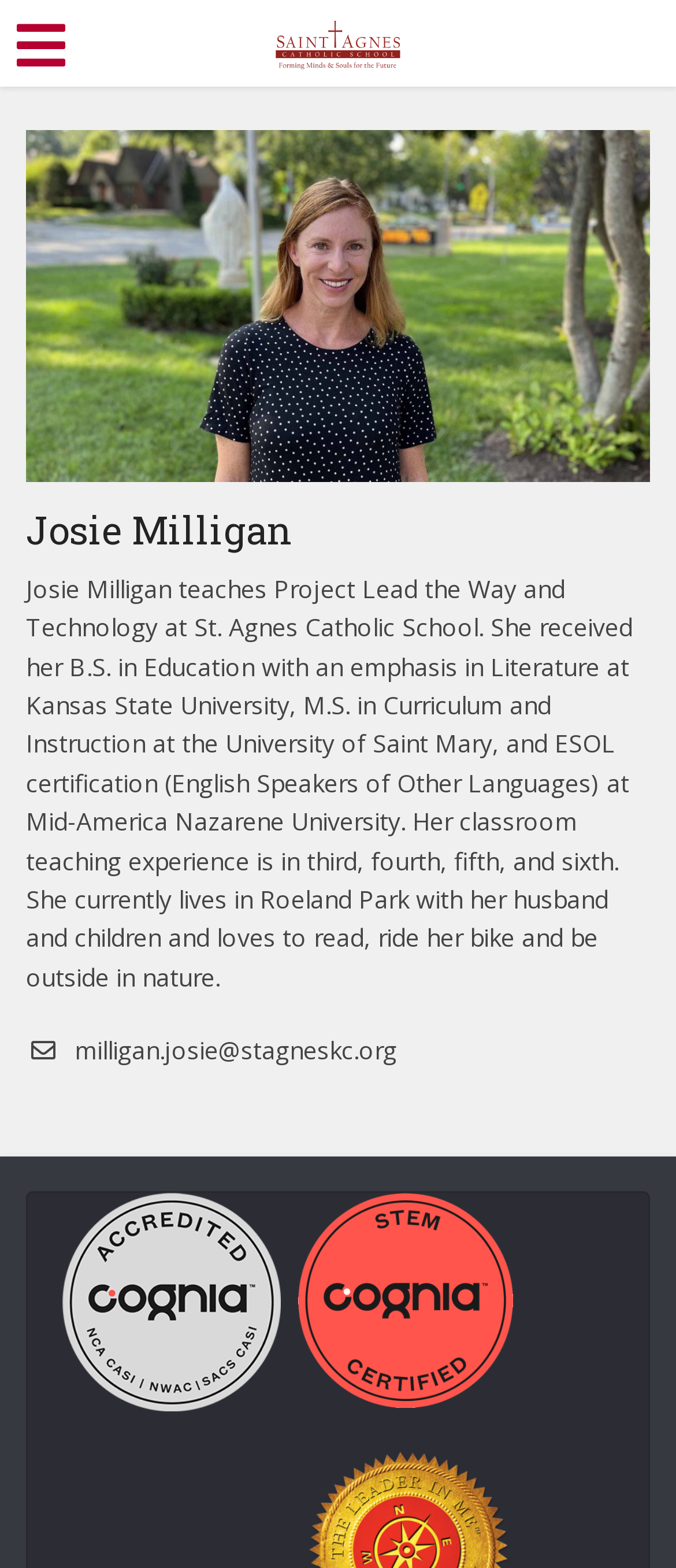From the element description milligan.josie@stagneskc.org, predict the bounding box coordinates of the UI element. The coordinates must be specified in the format (top-left x, top-left y, bottom-right x, bottom-right y) and should be within the 0 to 1 range.

[0.11, 0.659, 0.587, 0.68]